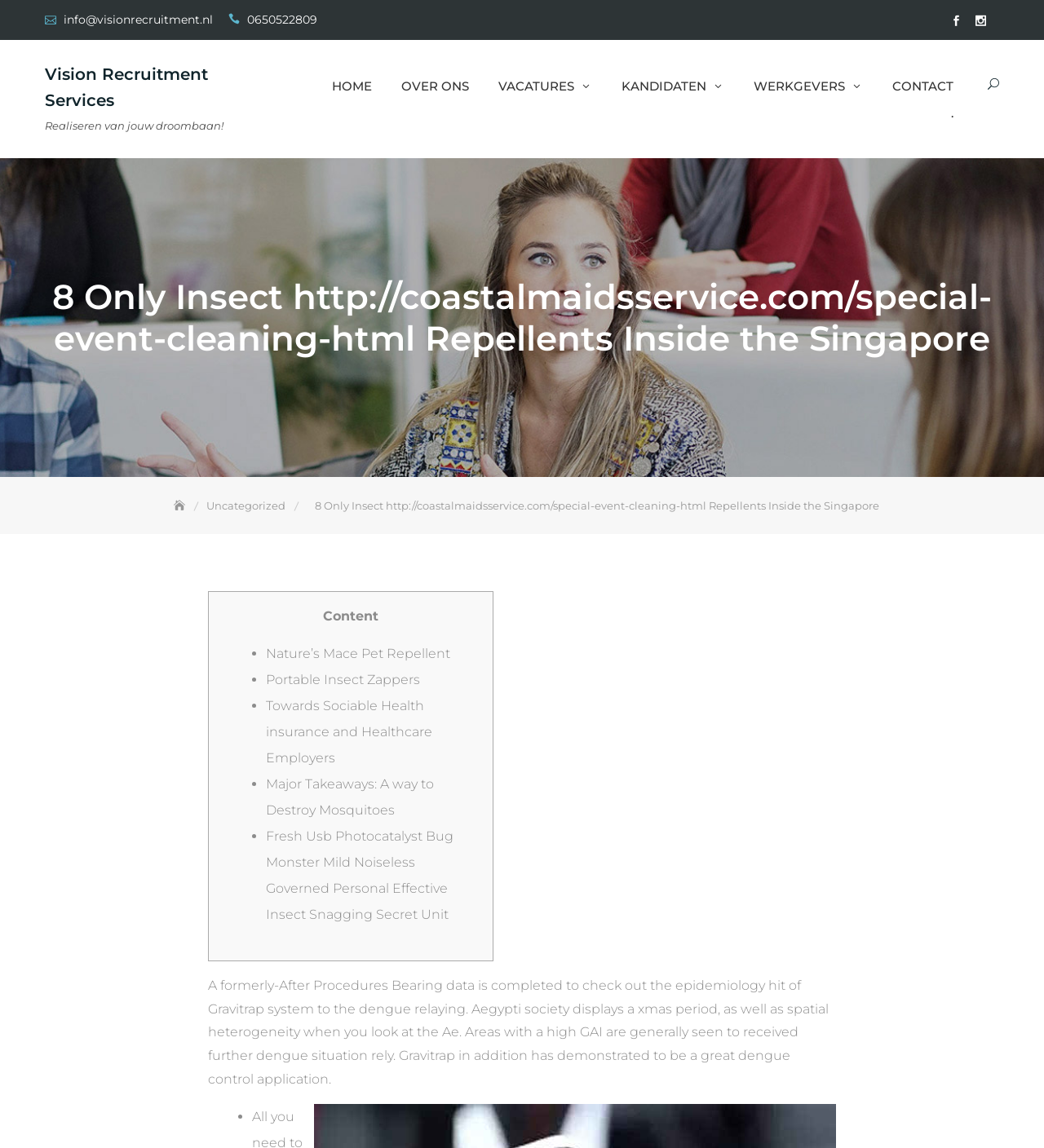From the webpage screenshot, identify the region described by Vision Recruitment Services. Provide the bounding box coordinates as (top-left x, top-left y, bottom-right x, bottom-right y), with each value being a floating point number between 0 and 1.

[0.043, 0.053, 0.199, 0.099]